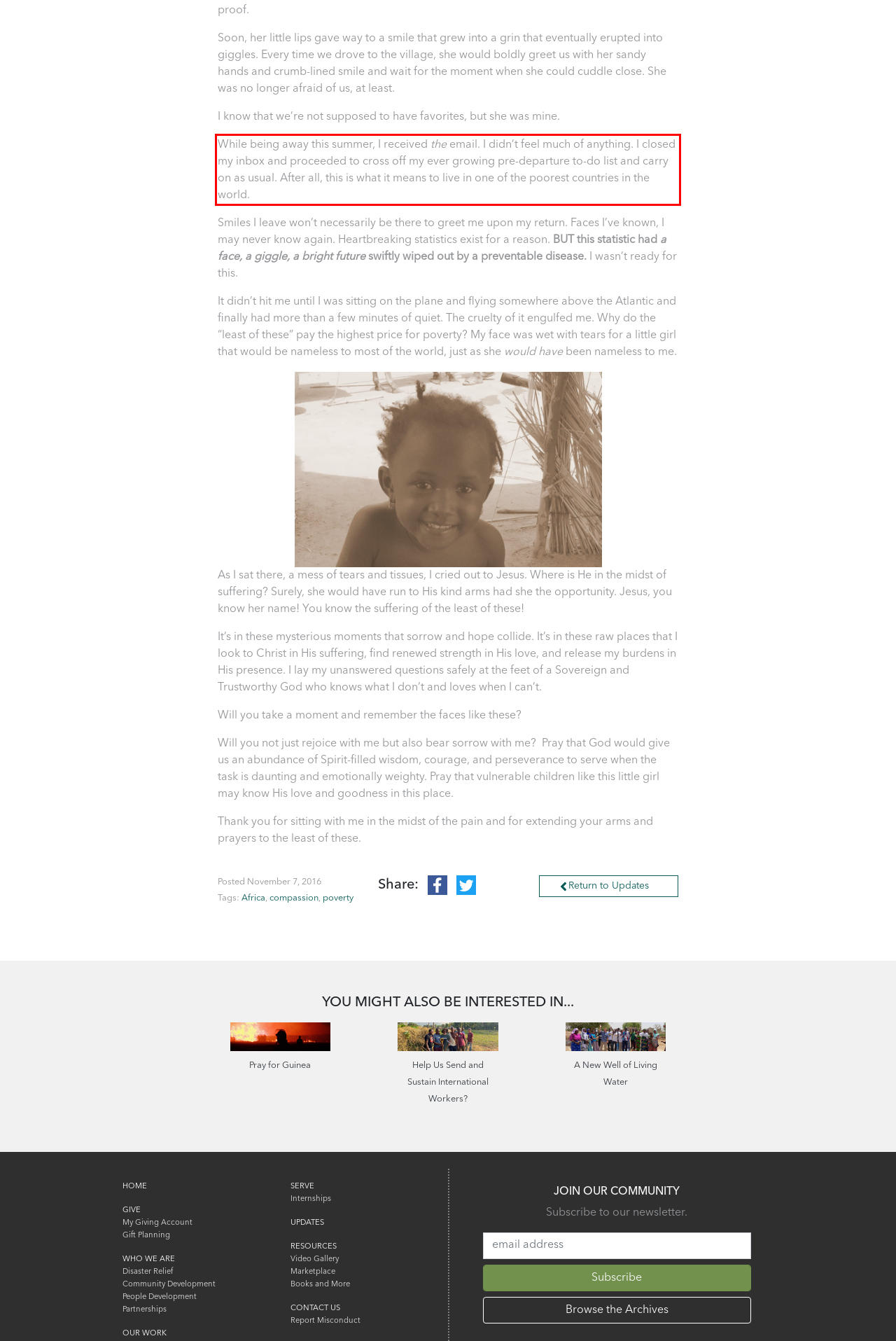Identify the red bounding box in the webpage screenshot and perform OCR to generate the text content enclosed.

While being away this summer, I received the email. I didn’t feel much of anything. I closed my inbox and proceeded to cross off my ever growing pre-departure to-do list and carry on as usual. After all, this is what it means to live in one of the poorest countries in the world.